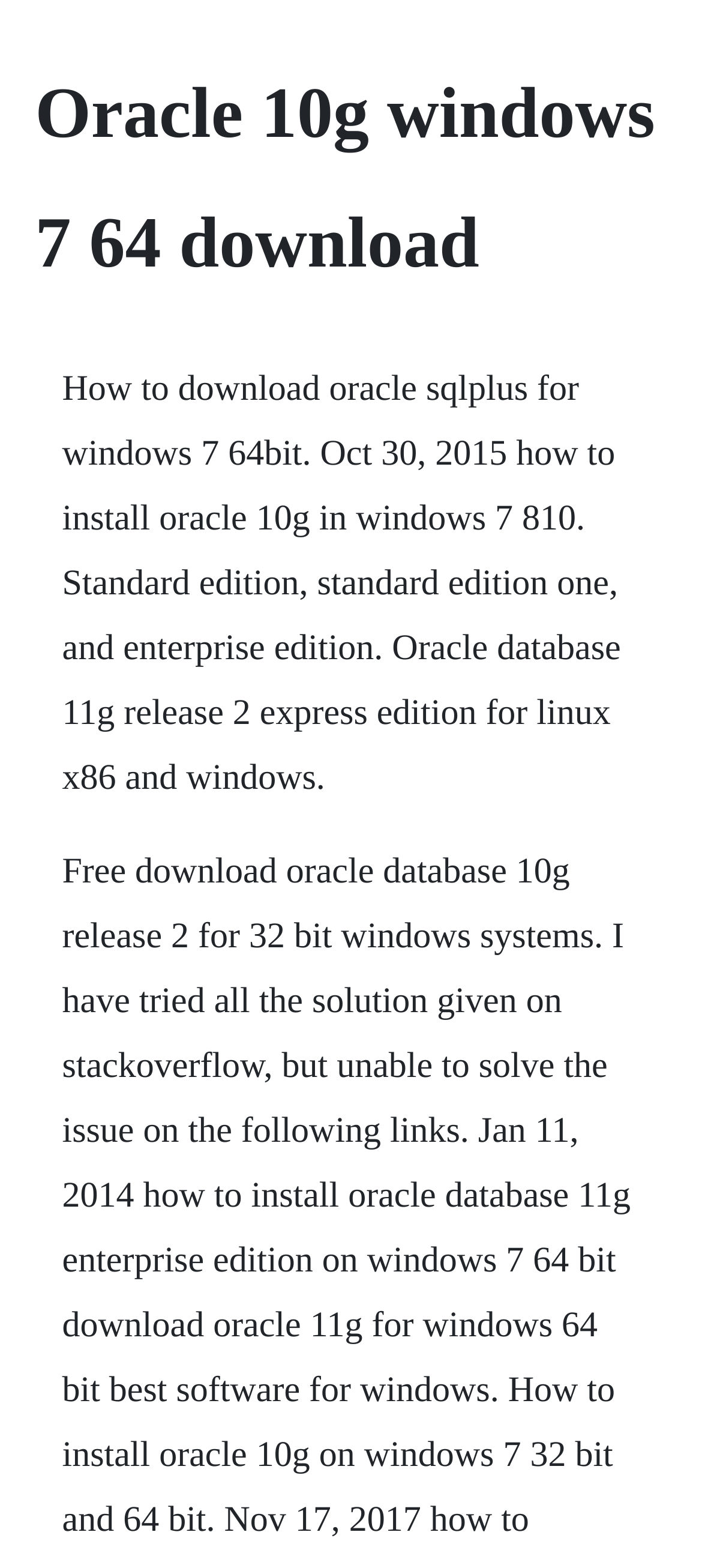What is the main title displayed on this webpage?

Oracle 10g windows 7 64 download